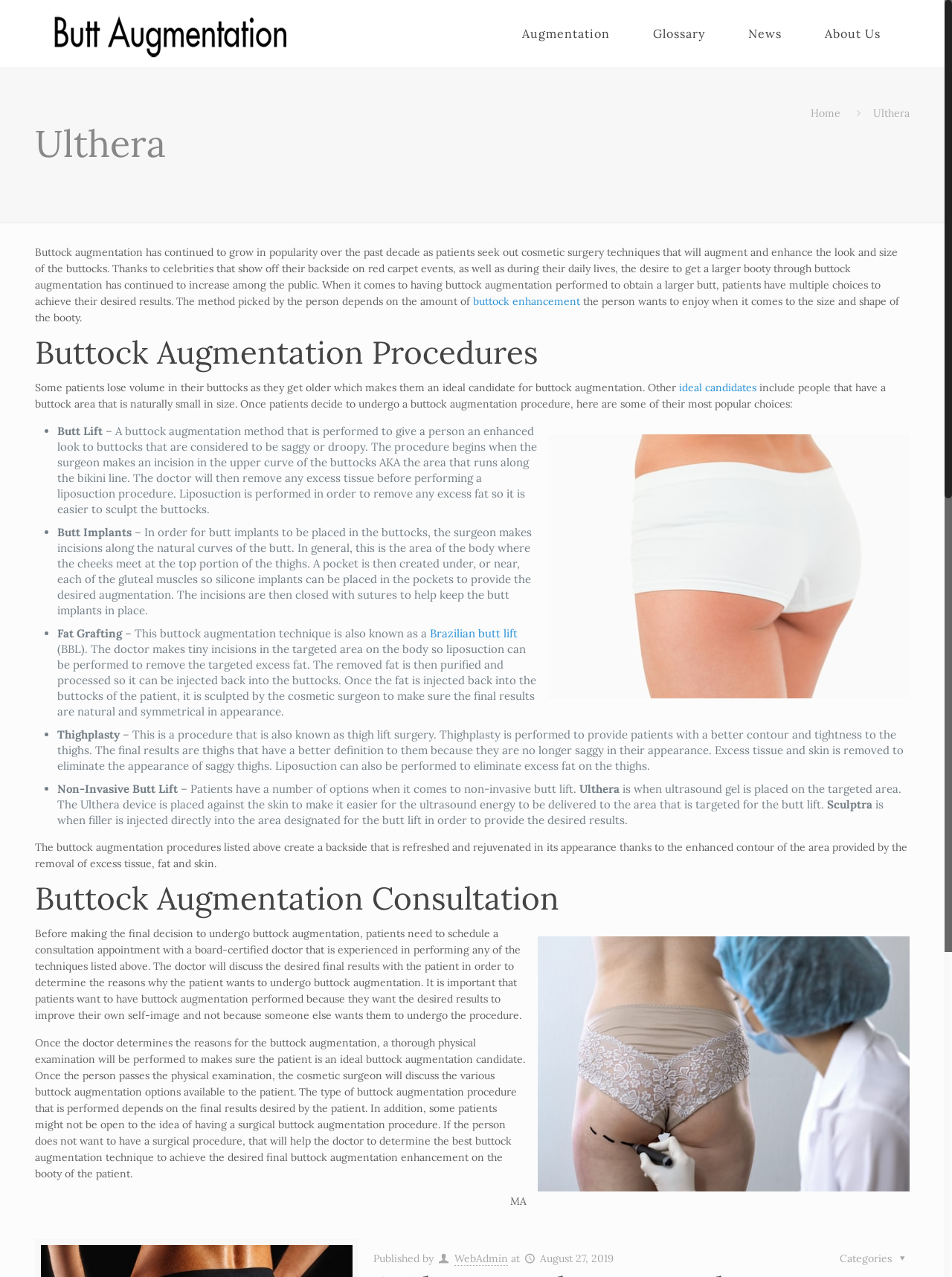Pinpoint the bounding box coordinates of the clickable area necessary to execute the following instruction: "Visit the 'News' page". The coordinates should be given as four float numbers between 0 and 1, namely [left, top, right, bottom].

[0.765, 0.012, 0.842, 0.041]